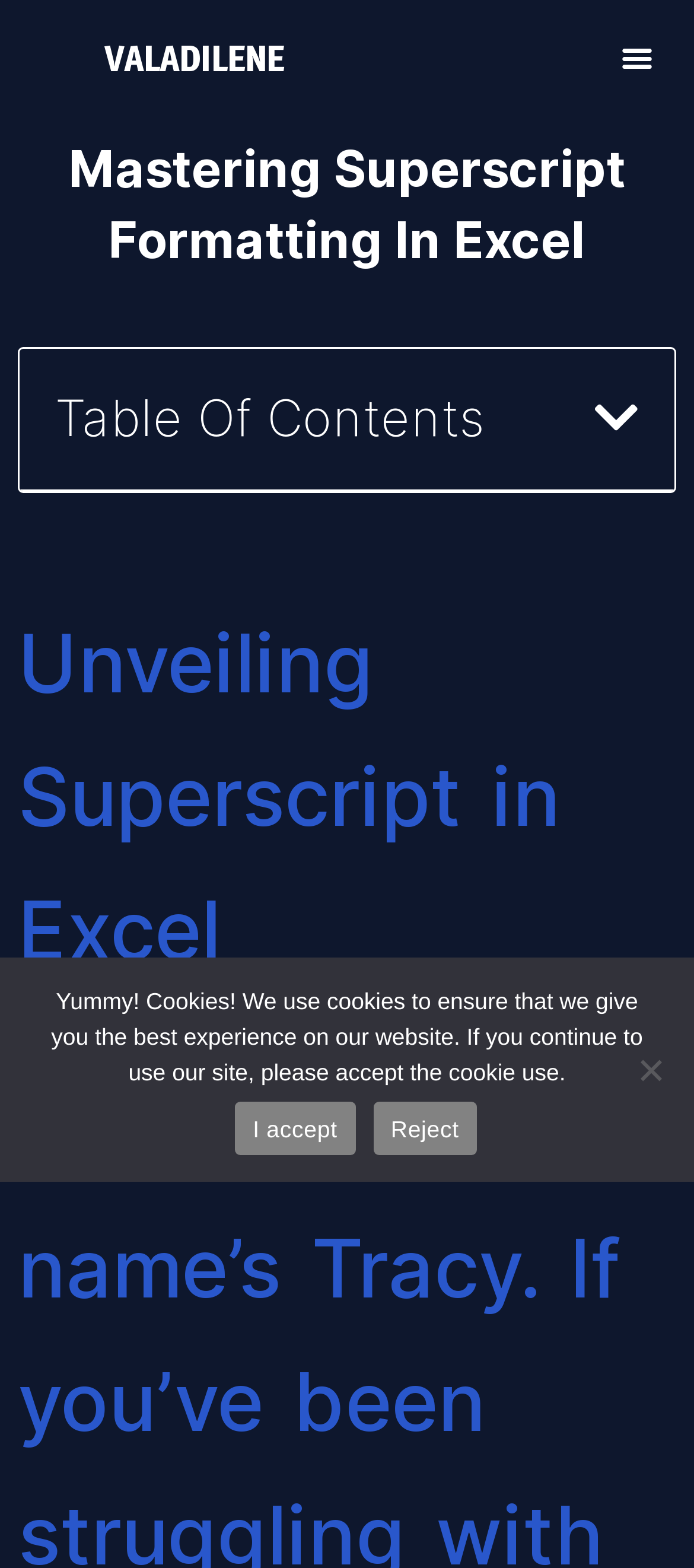Offer a detailed account of what is visible on the webpage.

The webpage is about mastering superscript formatting in Excel, as indicated by the title "Mastering Superscript Formatting in Excel" at the top of the page. The title is followed by a heading "VALADILENE" positioned near the top left corner. A menu toggle button is located at the top right corner.

Below the title, there is a static text "Mastering Superscript Formatting In Excel" that spans almost the entire width of the page. Underneath, a heading "Table Of Contents" is positioned, accompanied by a button "Open table of contents" on its right side.

The main content of the page starts with a heading "Unveiling Superscript in Excel" that occupies a significant portion of the page. At the bottom of the page, a cookie notice dialog is displayed, which contains a static text explaining the use of cookies on the website. The dialog has two links, "I accept" and "Reject", and a generic "Reject" element positioned at the bottom right corner of the dialog.